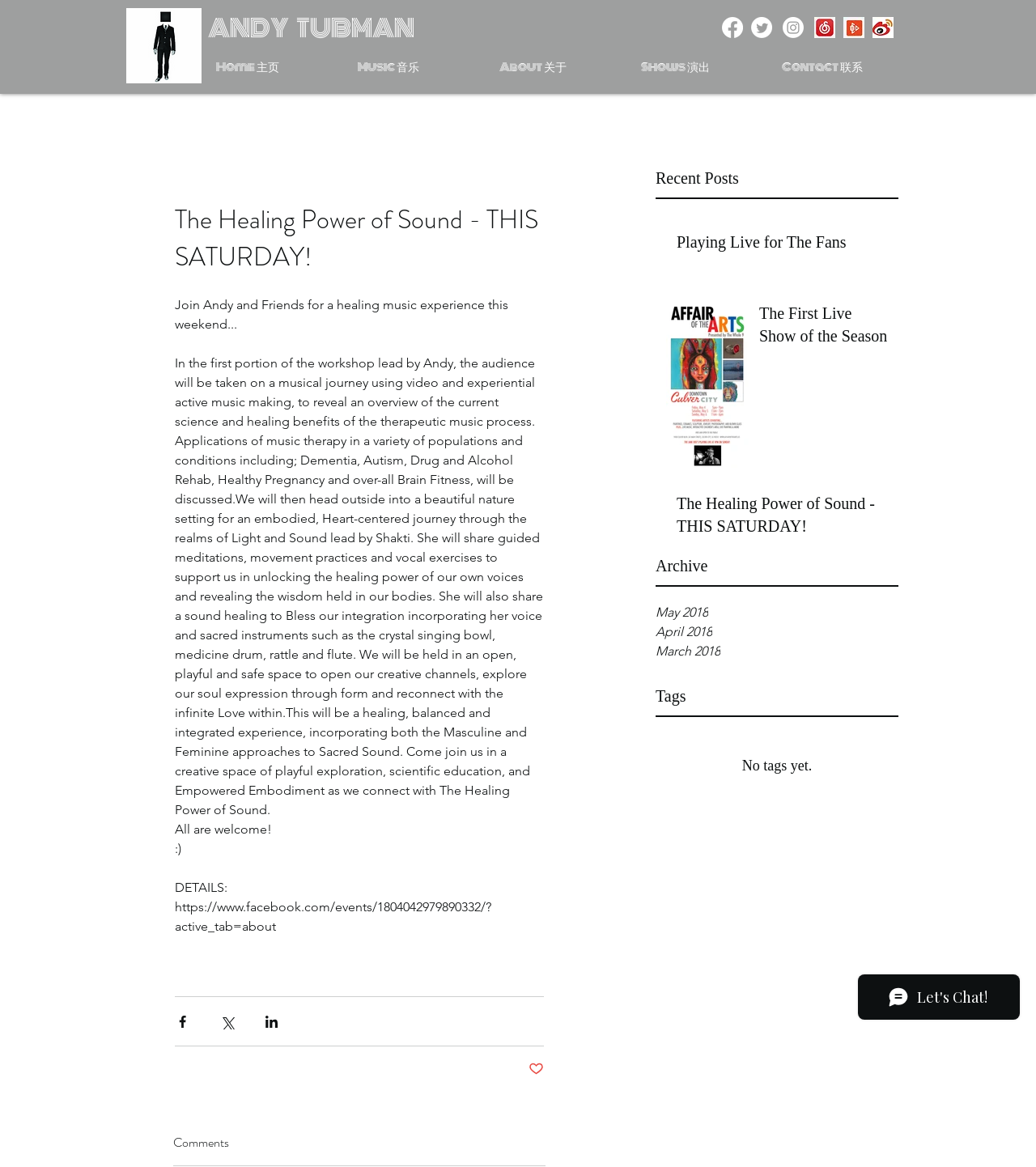Specify the bounding box coordinates of the region I need to click to perform the following instruction: "Click the 'Home' link". The coordinates must be four float numbers in the range of 0 to 1, i.e., [left, top, right, bottom].

[0.201, 0.044, 0.338, 0.072]